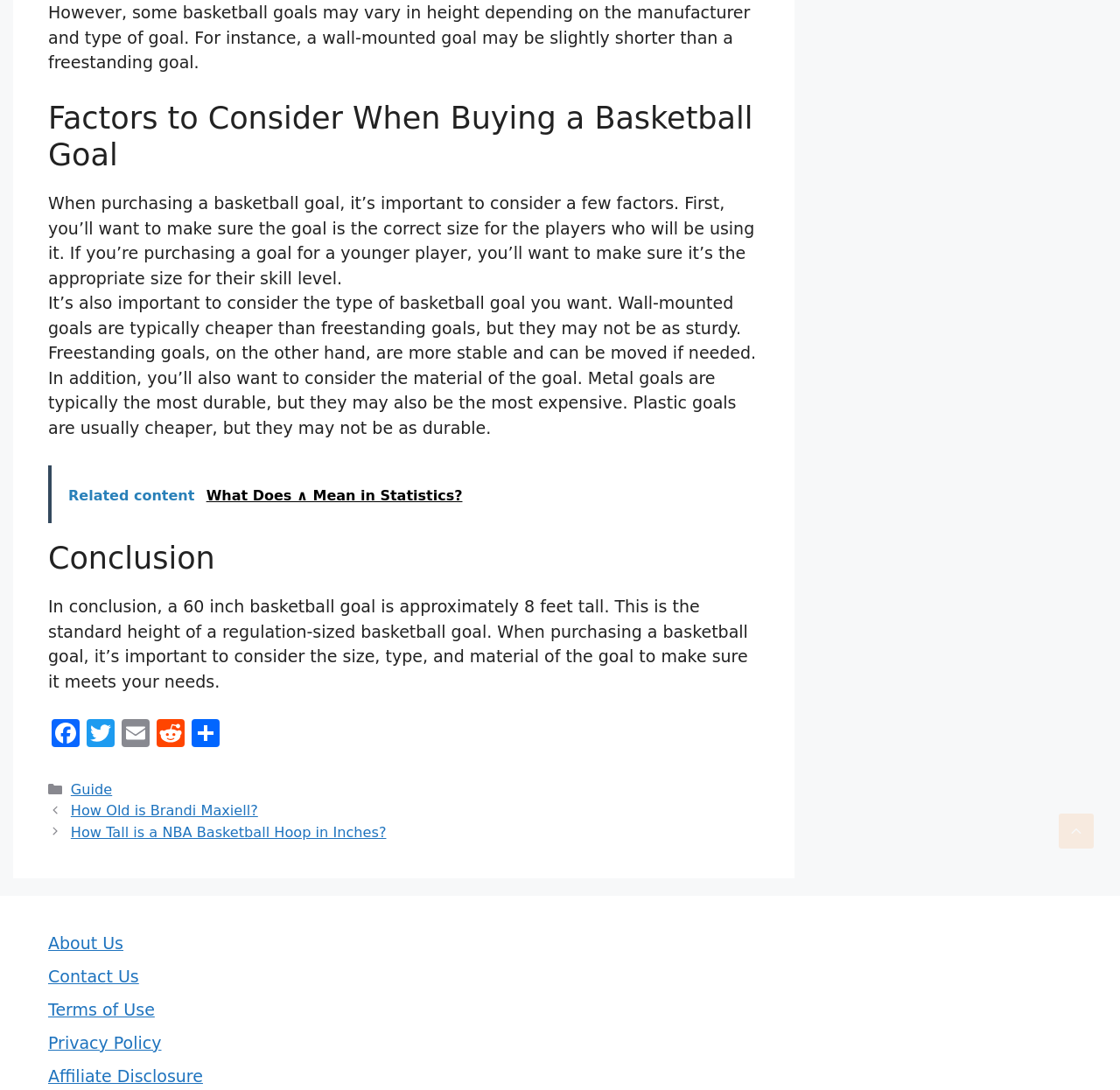Respond to the question with just a single word or phrase: 
What is the category of the post mentioned in the footer?

Guide